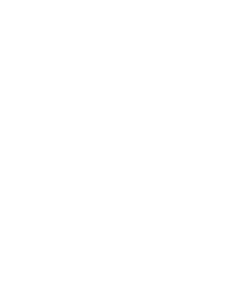Where is the product positioned on the webpage?
Based on the screenshot, give a detailed explanation to answer the question.

The product is positioned under the 'RELATED PRODUCTS' section, which suggests that it is relevant to other items displayed on the webpage.